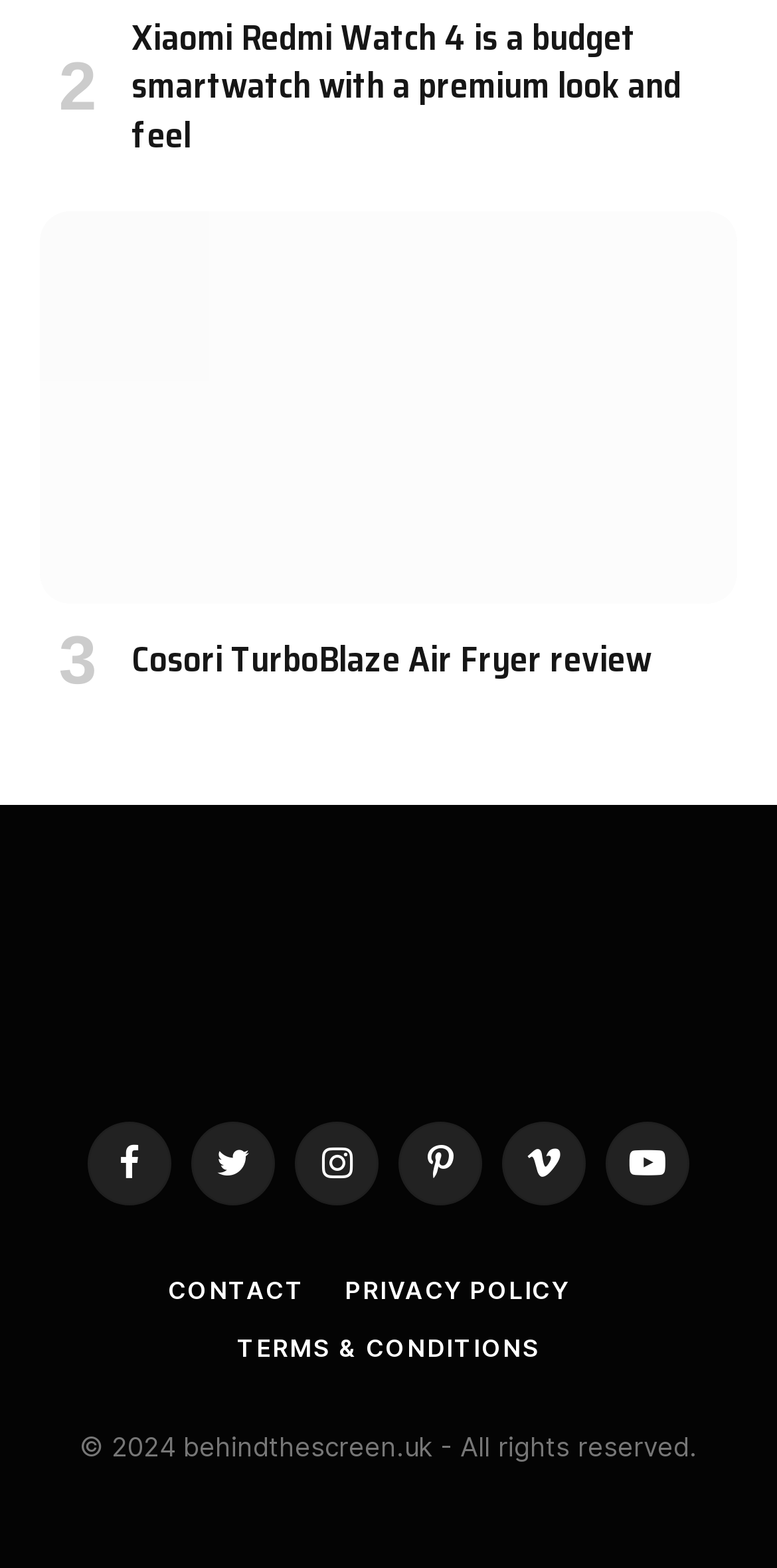How many social media links are present?
Answer the question in a detailed and comprehensive manner.

The webpage has links to Facebook, Twitter, Instagram, Pinterest, and YouTube, which are five social media platforms.